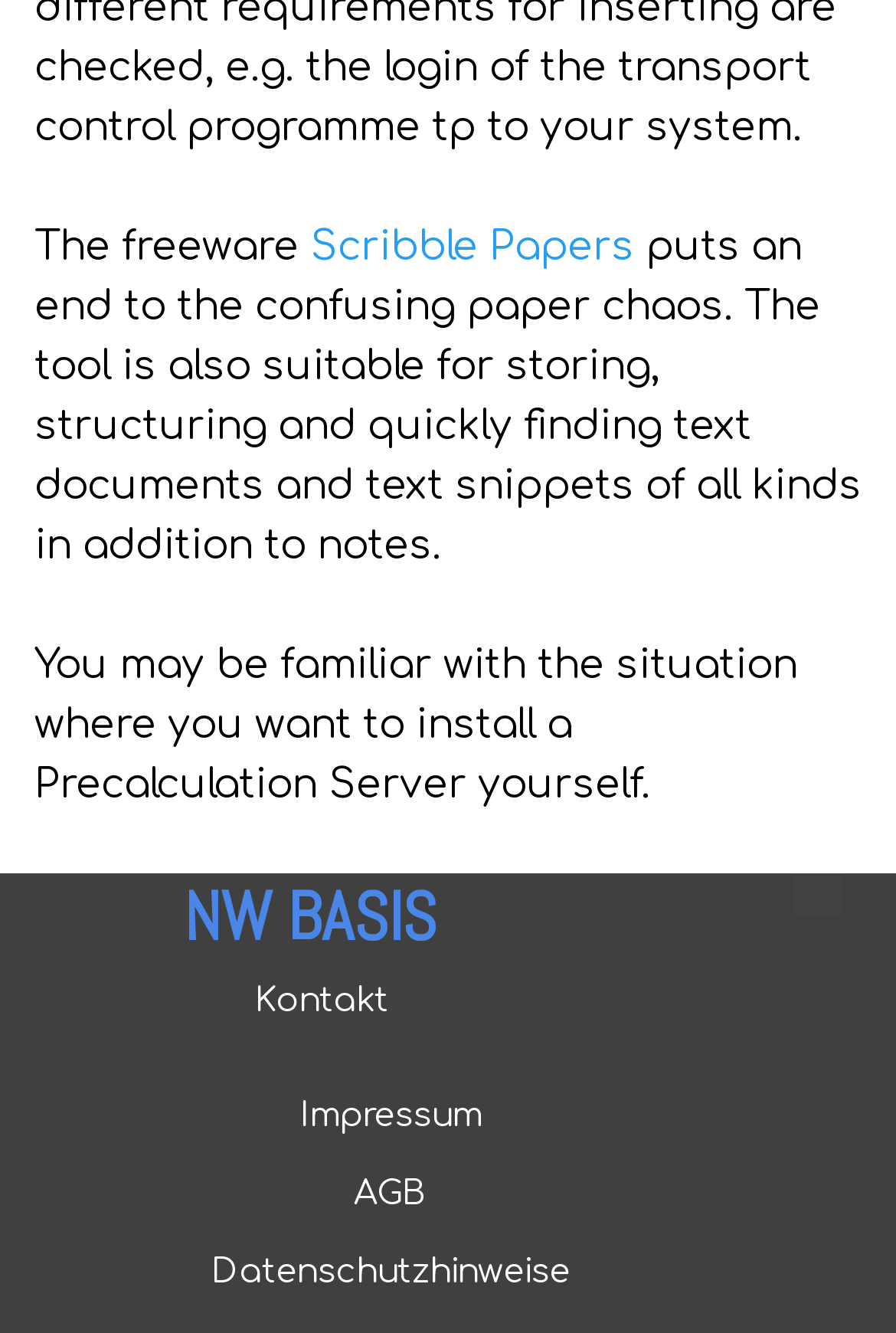What is the name of the company or organization?
Using the image, elaborate on the answer with as much detail as possible.

The name of the company or organization is mentioned as 'NW BASIS' in the static text on the webpage.